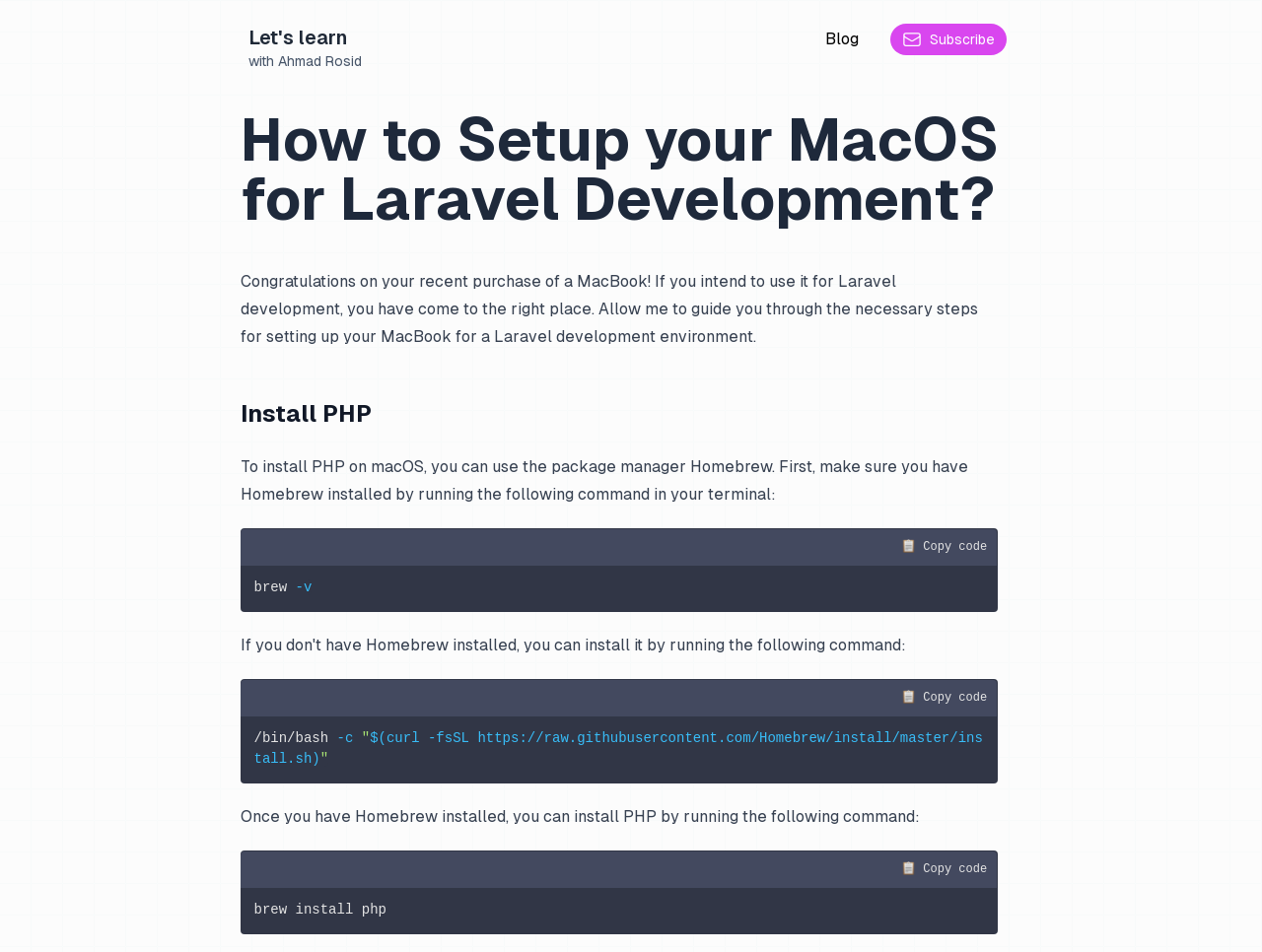What is the purpose of the webpage?
Answer the question with a single word or phrase by looking at the picture.

Setup MacOS for Laravel development